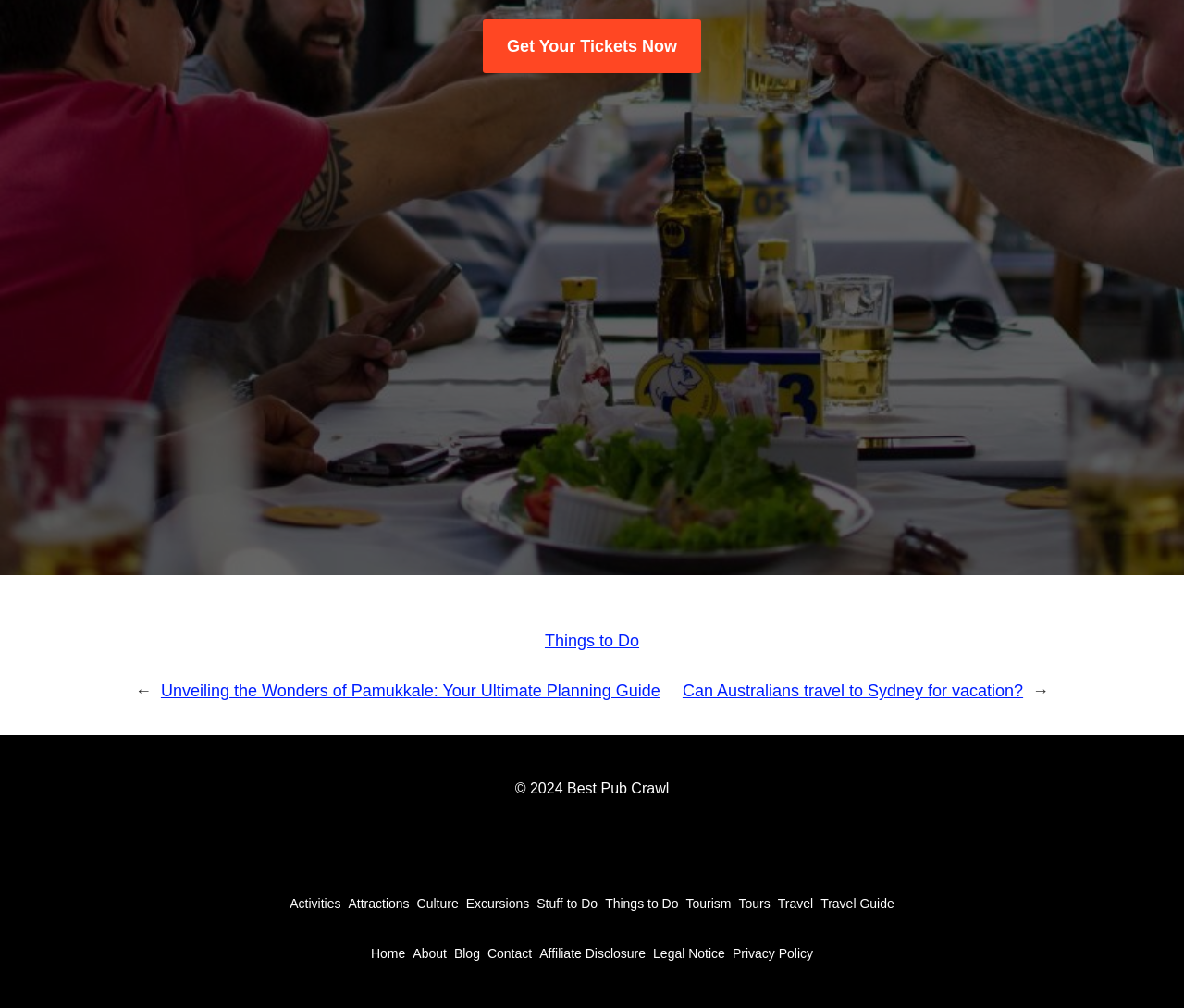Could you highlight the region that needs to be clicked to execute the instruction: "Click on Get Your Tickets Now"?

[0.408, 0.019, 0.592, 0.073]